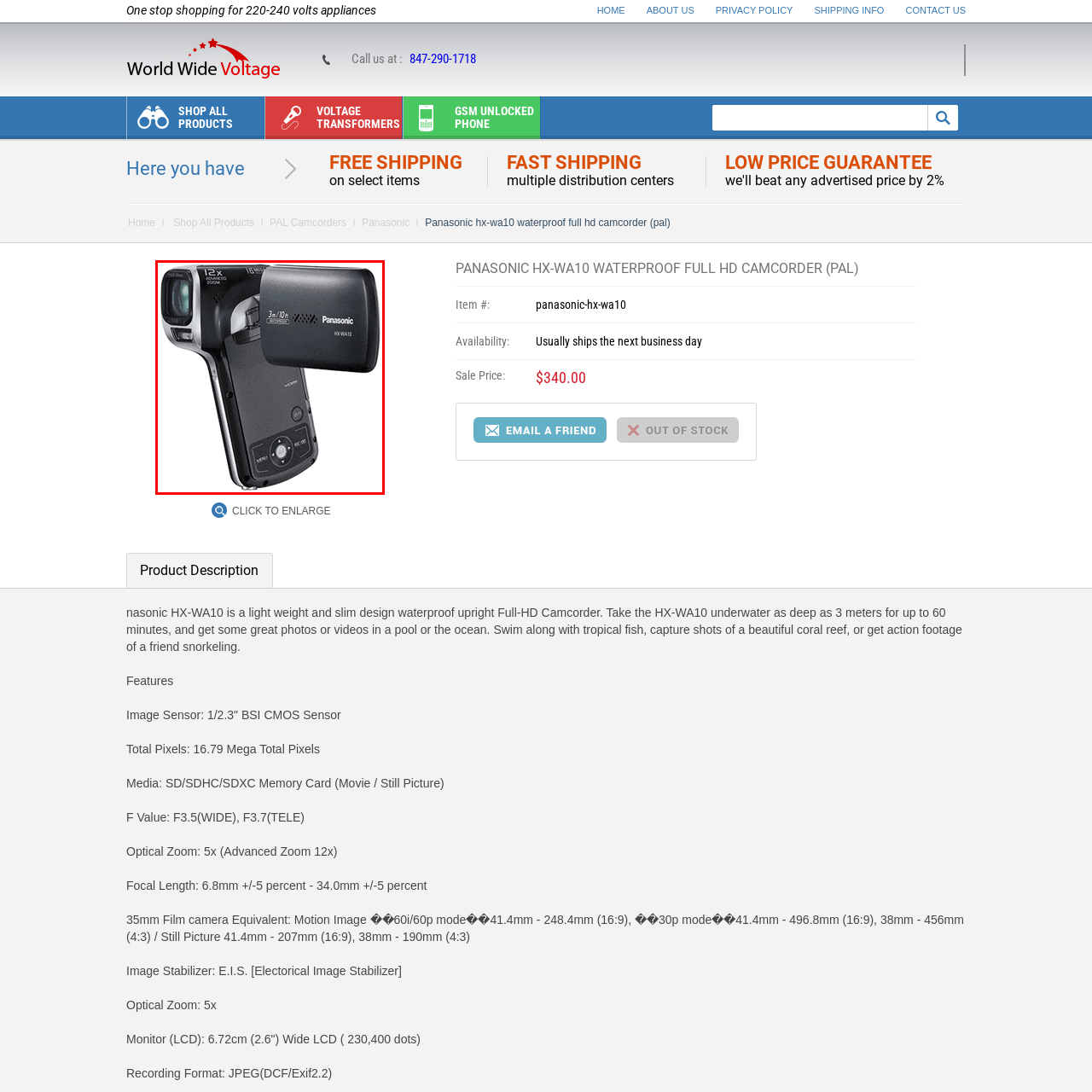Focus on the image within the purple boundary, What is the purpose of the ergonomic layout? 
Answer briefly using one word or phrase.

Easy handling